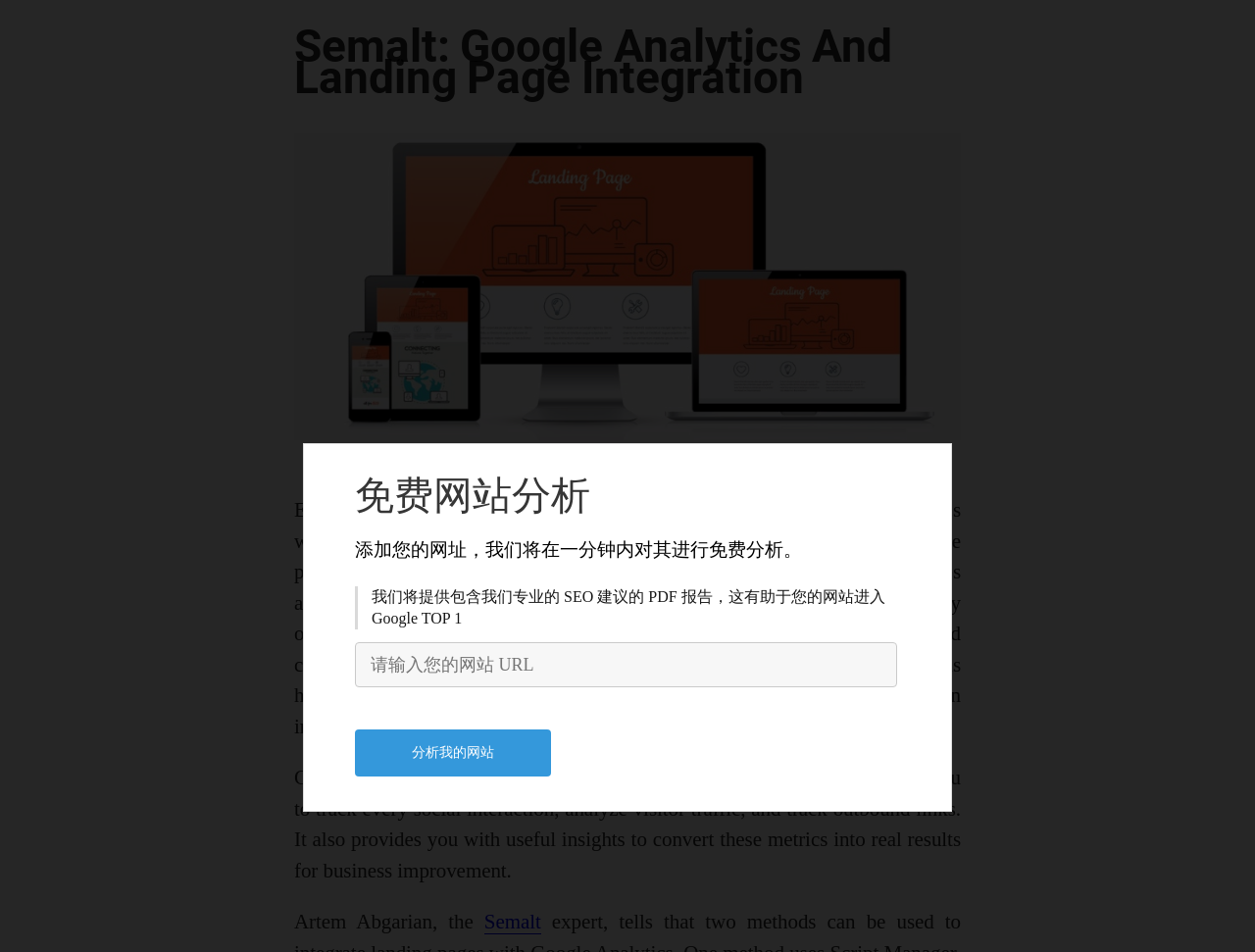Please specify the bounding box coordinates in the format (top-left x, top-left y, bottom-right x, bottom-right y), with all values as floating point numbers between 0 and 1. Identify the bounding box of the UI element described by: Semalt

[0.386, 0.956, 0.431, 0.982]